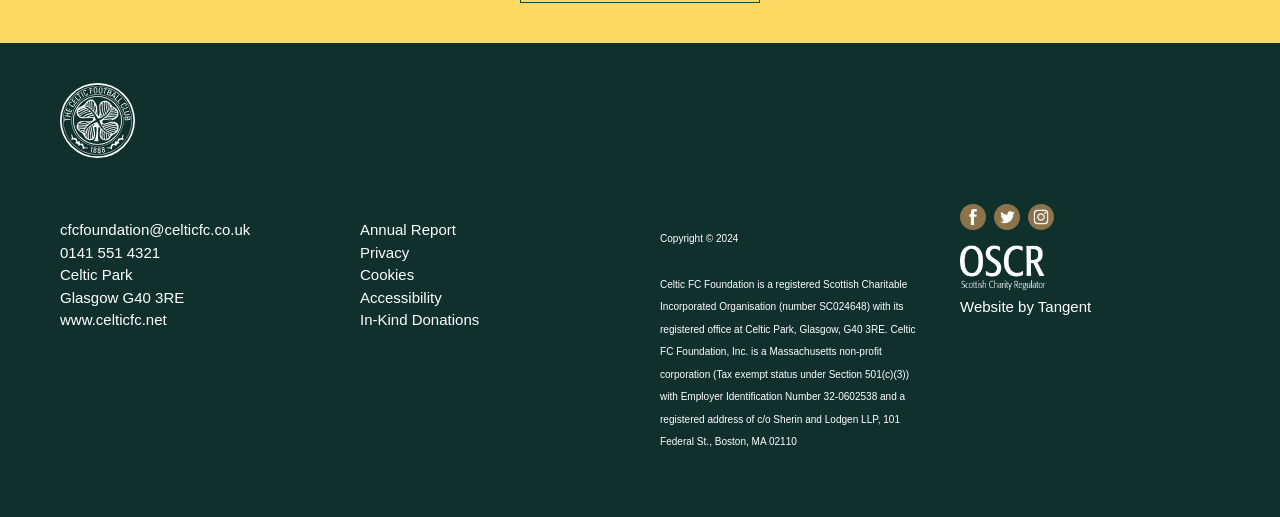Locate the bounding box coordinates of the element that should be clicked to execute the following instruction: "Visit the official Celtic Football Club website".

[0.047, 0.602, 0.13, 0.635]